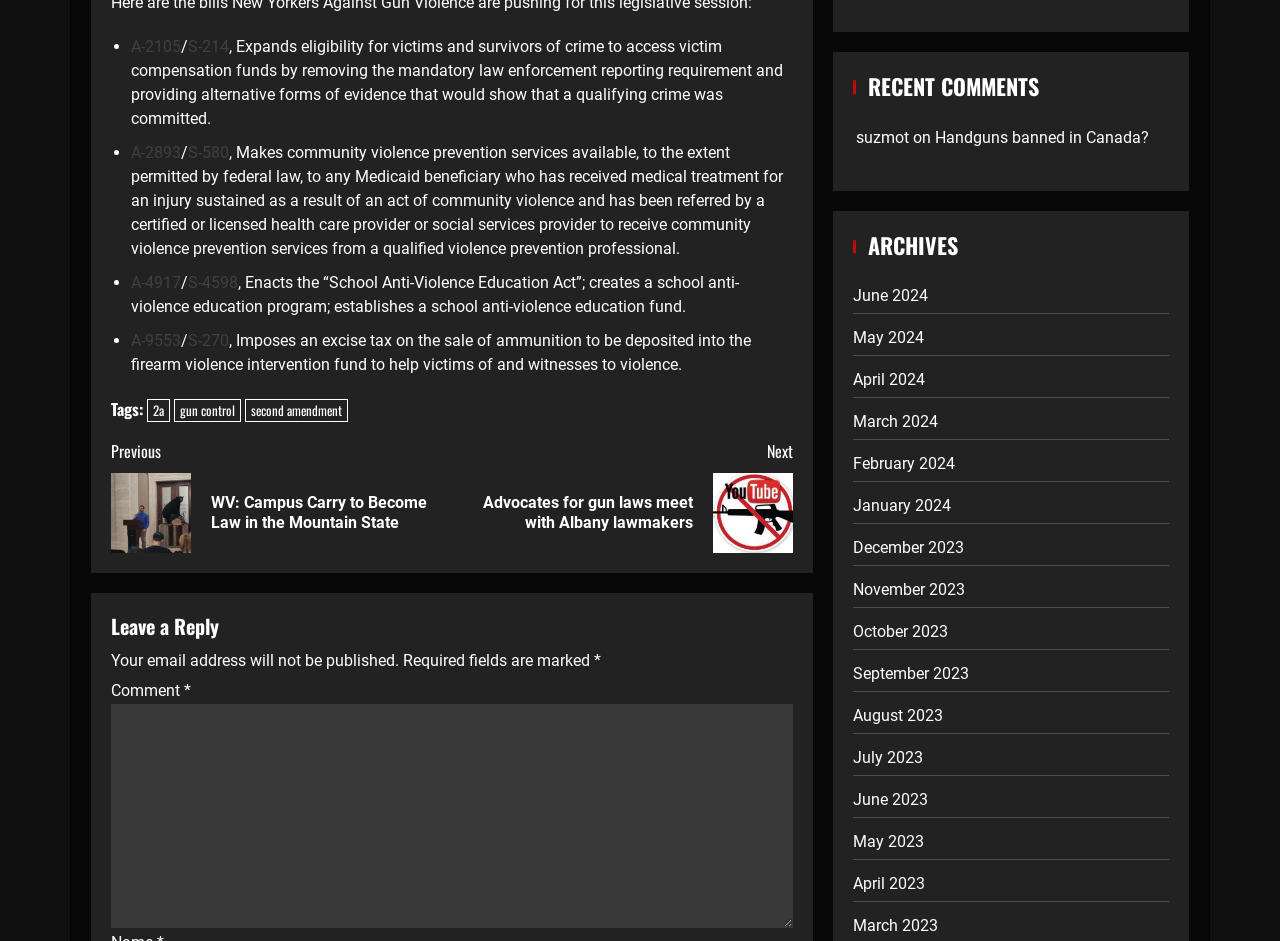Identify the bounding box coordinates of the area you need to click to perform the following instruction: "Search for something".

None